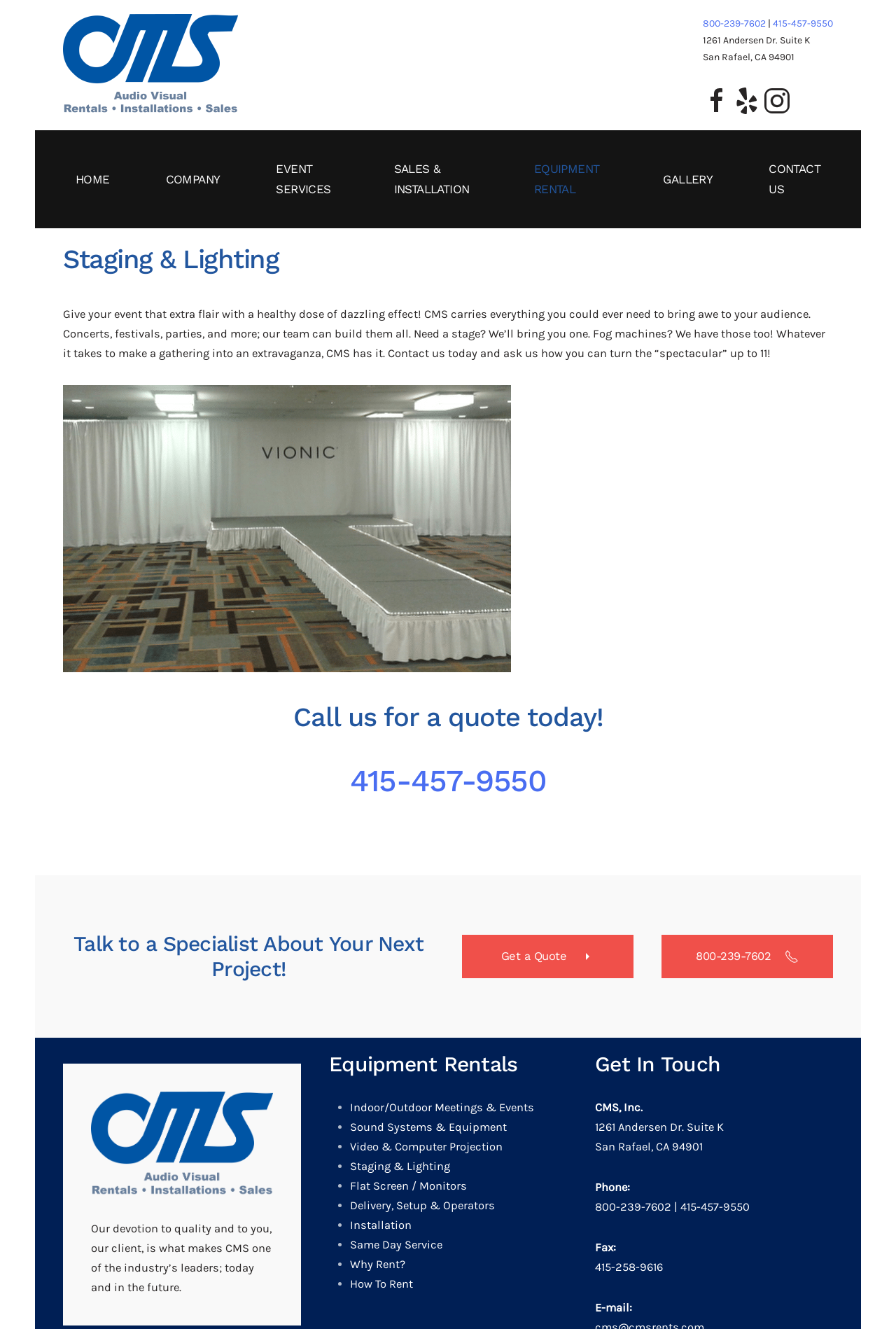Give the bounding box coordinates for the element described as: "415-457-9550".

[0.391, 0.574, 0.609, 0.601]